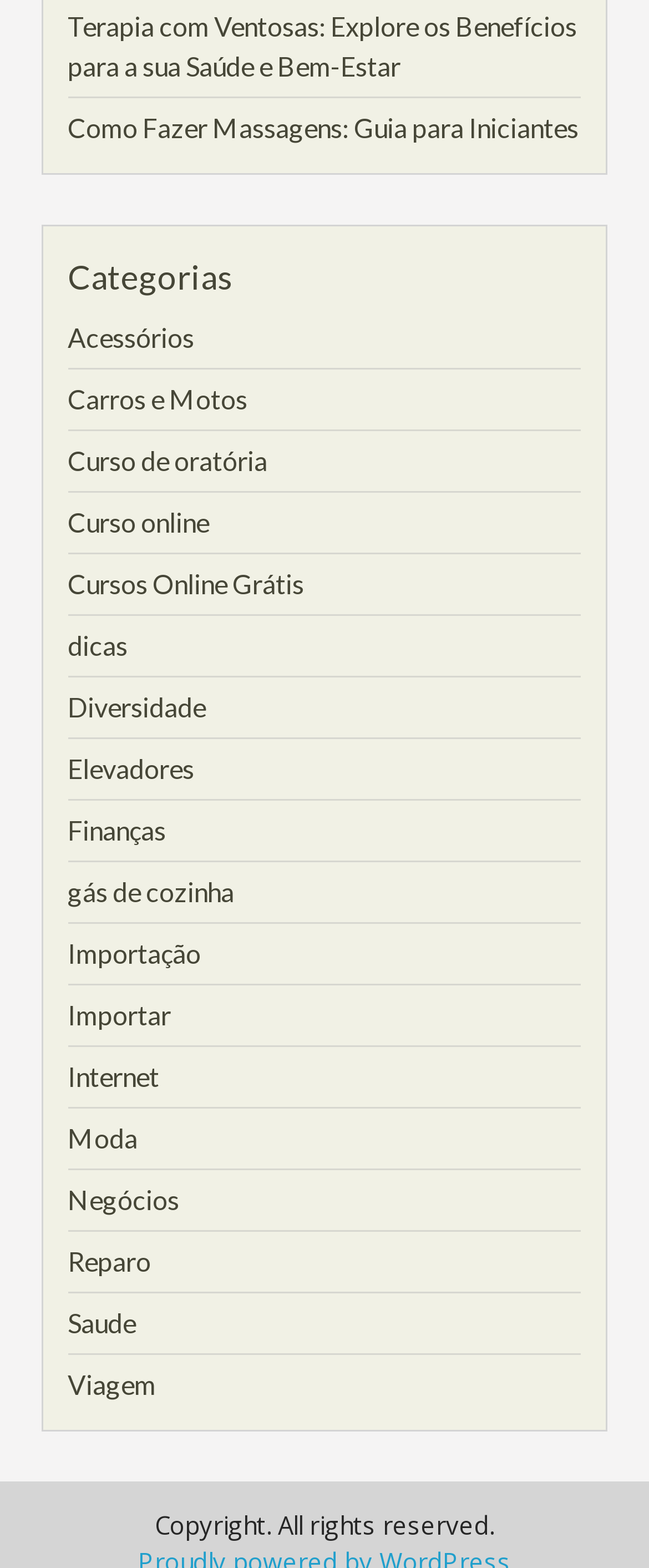Please identify the bounding box coordinates of the element's region that needs to be clicked to fulfill the following instruction: "Read about health and wellness". The bounding box coordinates should consist of four float numbers between 0 and 1, i.e., [left, top, right, bottom].

[0.104, 0.833, 0.21, 0.853]